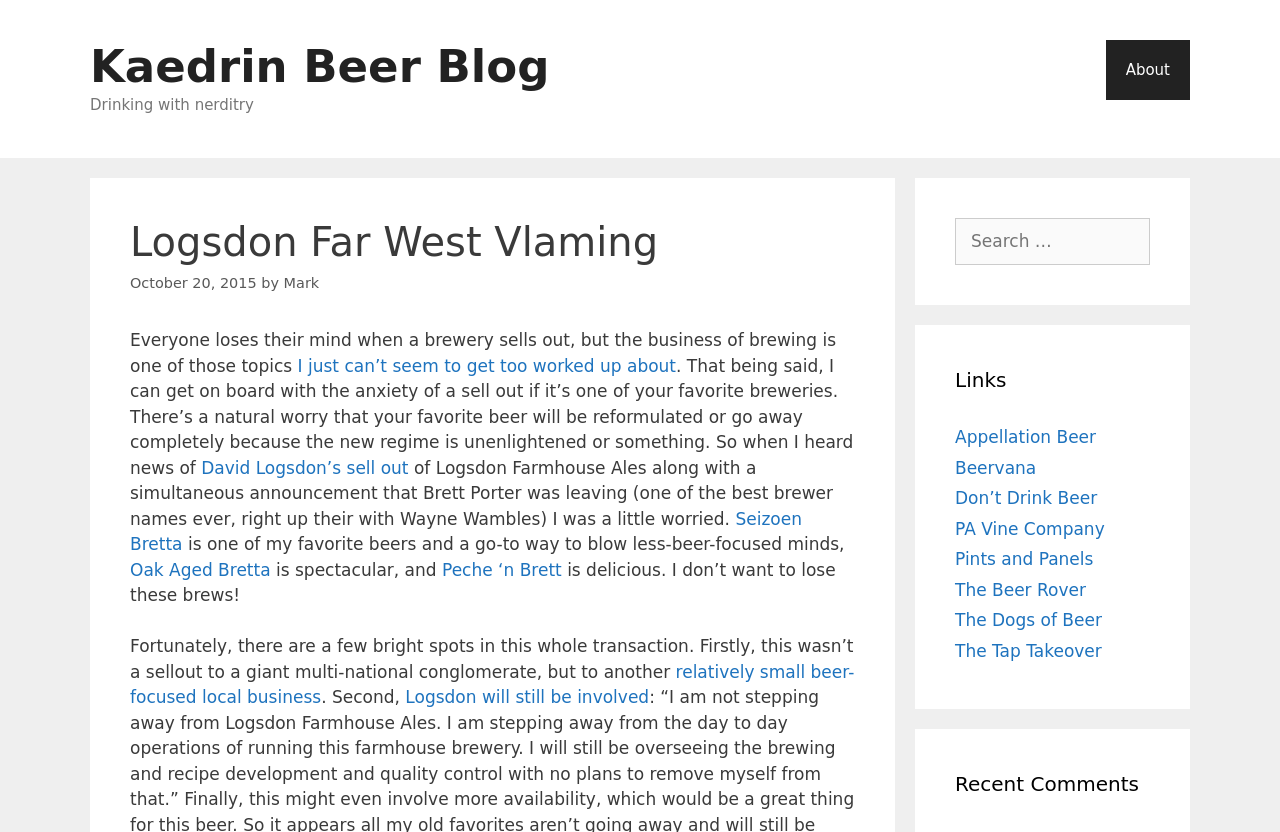What is the name of the blog?
Using the image, answer in one word or phrase.

Kaedrin Beer Blog